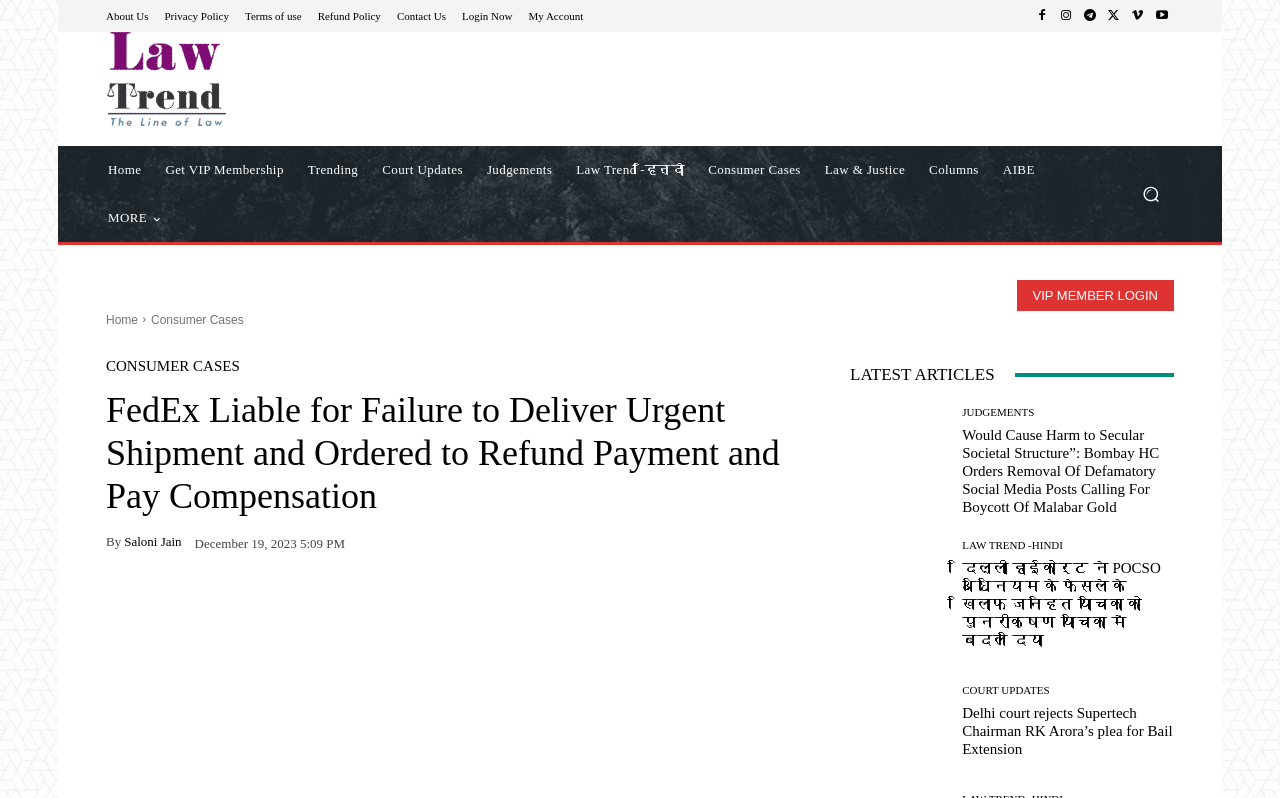Indicate the bounding box coordinates of the clickable region to achieve the following instruction: "Read the article 'FedEx Liable for Failure to Deliver Urgent Shipment and Ordered to Refund Payment and Pay Compensation'."

[0.083, 0.487, 0.627, 0.65]